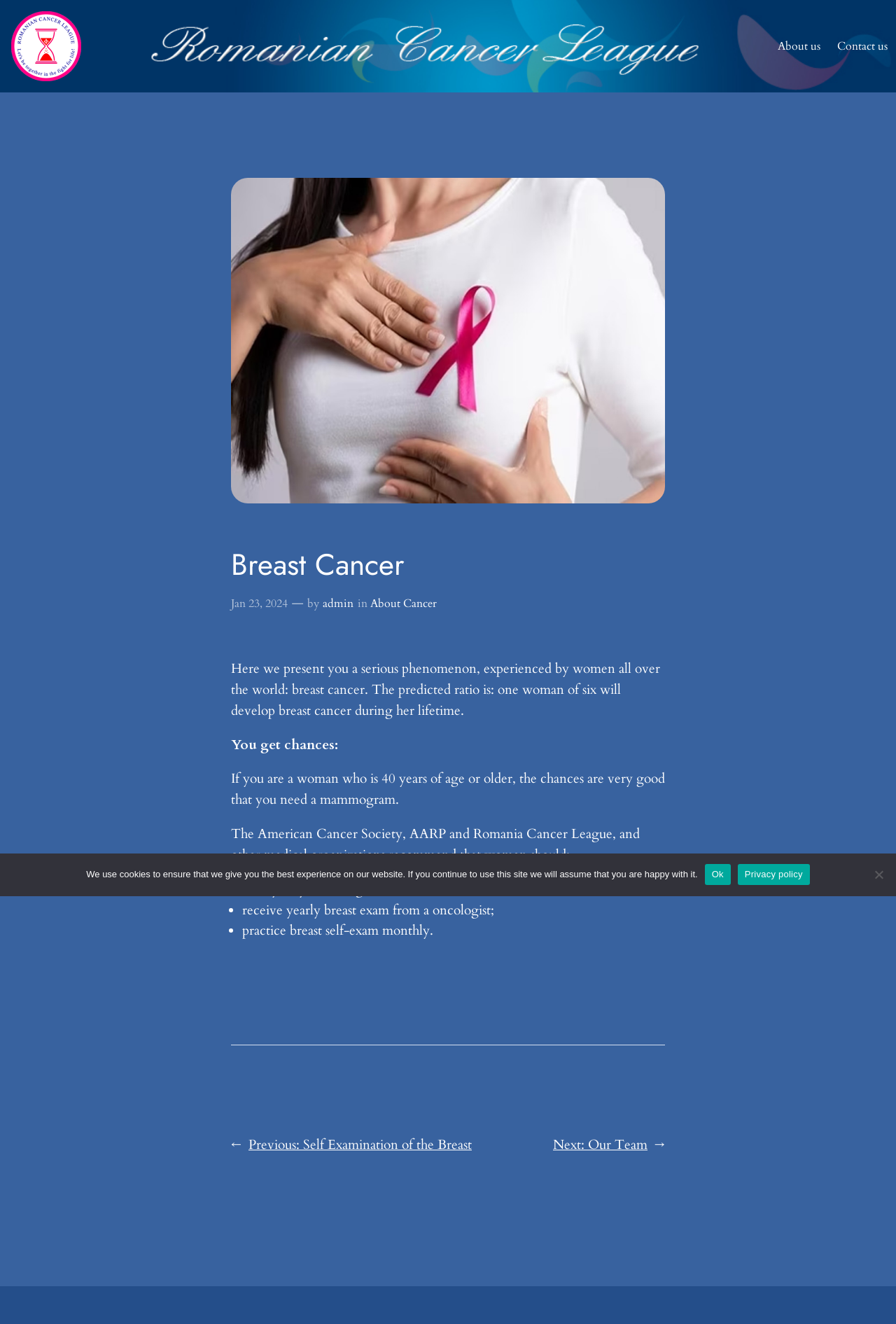Please identify the bounding box coordinates of the clickable area that will fulfill the following instruction: "Learn more about breast cancer". The coordinates should be in the format of four float numbers between 0 and 1, i.e., [left, top, right, bottom].

[0.413, 0.45, 0.488, 0.462]